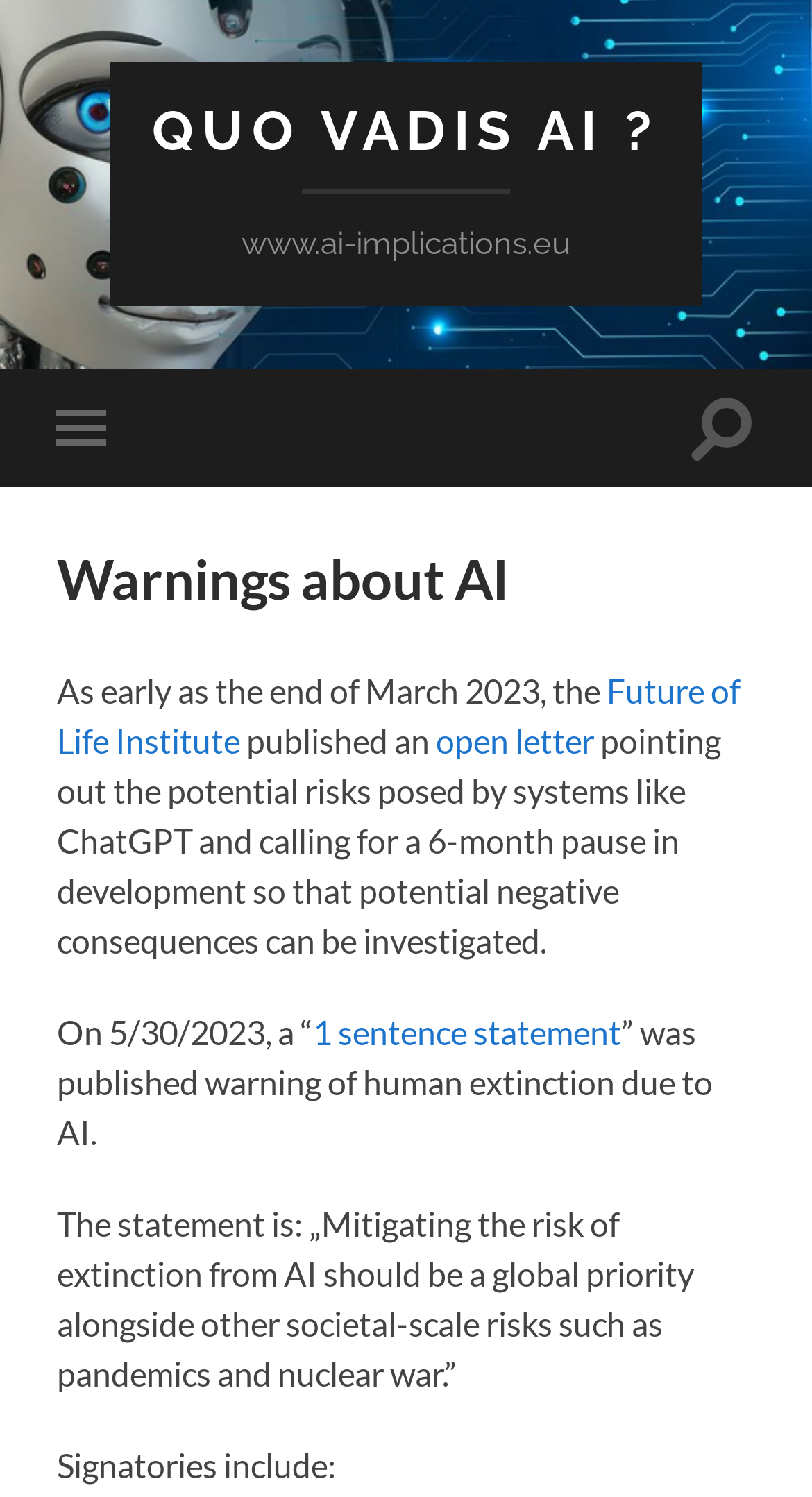Give a detailed explanation of the elements present on the webpage.

The webpage is about warnings and concerns related to Artificial Intelligence (AI). At the top, there is a prominent link "QUO VADIS AI?" and a static text "www.ai-implications.eu" positioned next to each other, taking up a significant portion of the top section. 

On the left side, there are two buttons, "Toggle mobile menu" and "Toggle search field", which are stacked vertically. 

Below these buttons, there is a heading "Warnings about AI" that spans across the entire width of the page. 

The main content of the page is a series of paragraphs and links that discuss the risks and concerns related to AI. The text starts with a mention of the Future of Life Institute publishing an open letter in March 2023, which highlights the potential risks posed by systems like ChatGPT and calls for a 6-month pause in development. 

Further down, there is a mention of a "1 sentence statement" published on 5/30/2023, which warns of human extinction due to AI. The statement is quoted, emphasizing the importance of mitigating the risk of extinction from AI as a global priority. 

Finally, the page lists the signatories of the statement, although their names are not explicitly mentioned in the accessibility tree.